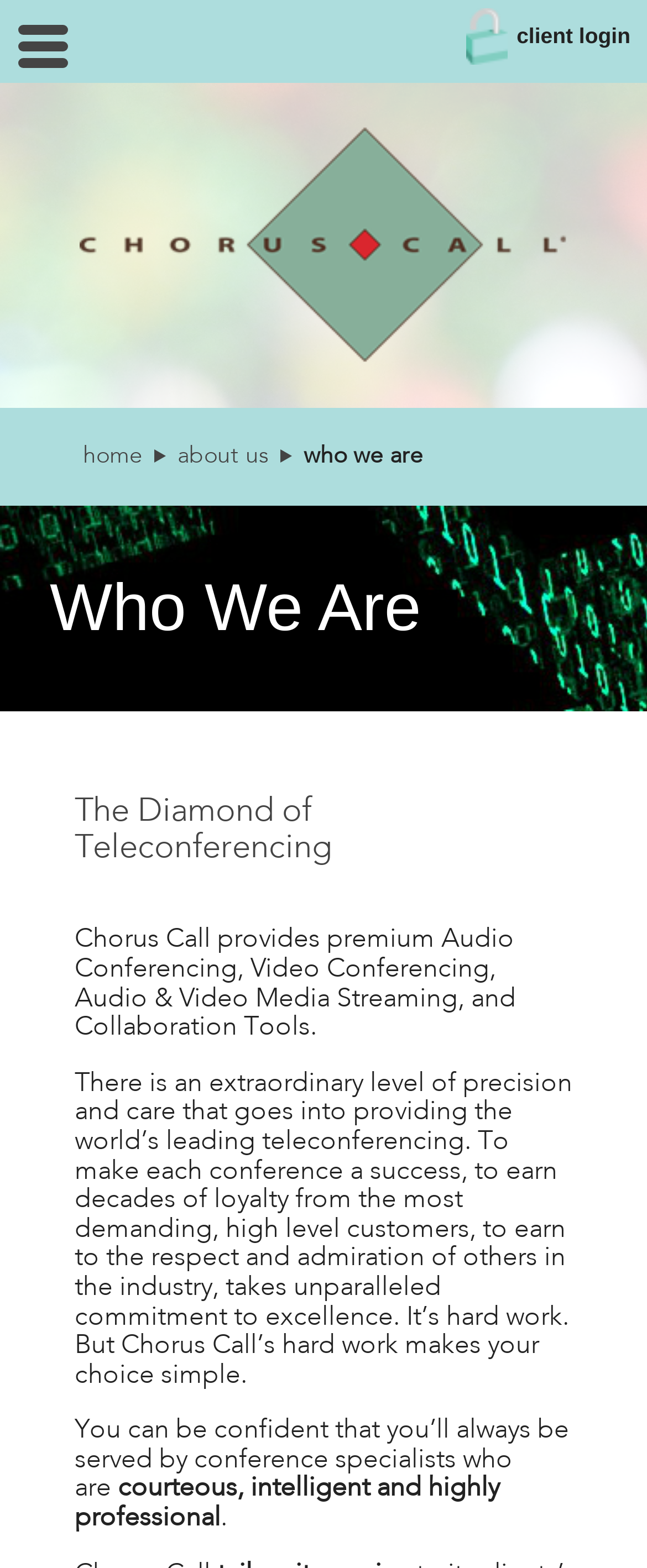What is the tone of the company's description? Look at the image and give a one-word or short phrase answer.

Professional